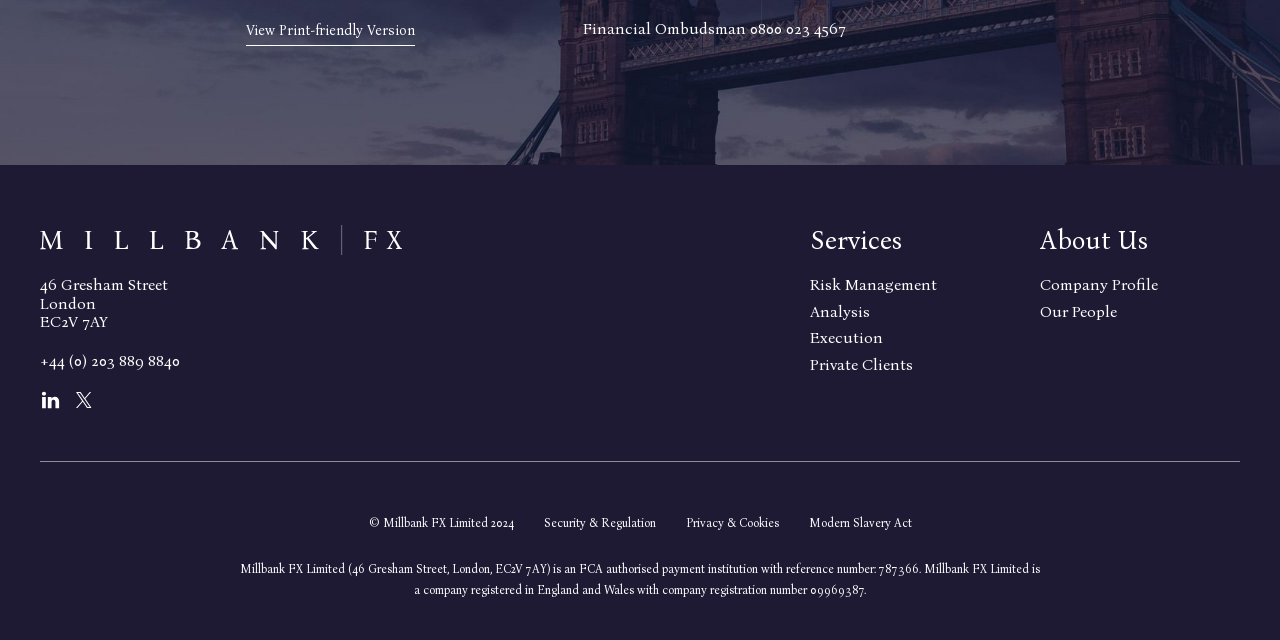Find the bounding box coordinates for the UI element that matches this description: "Private Clients".

[0.633, 0.554, 0.713, 0.583]